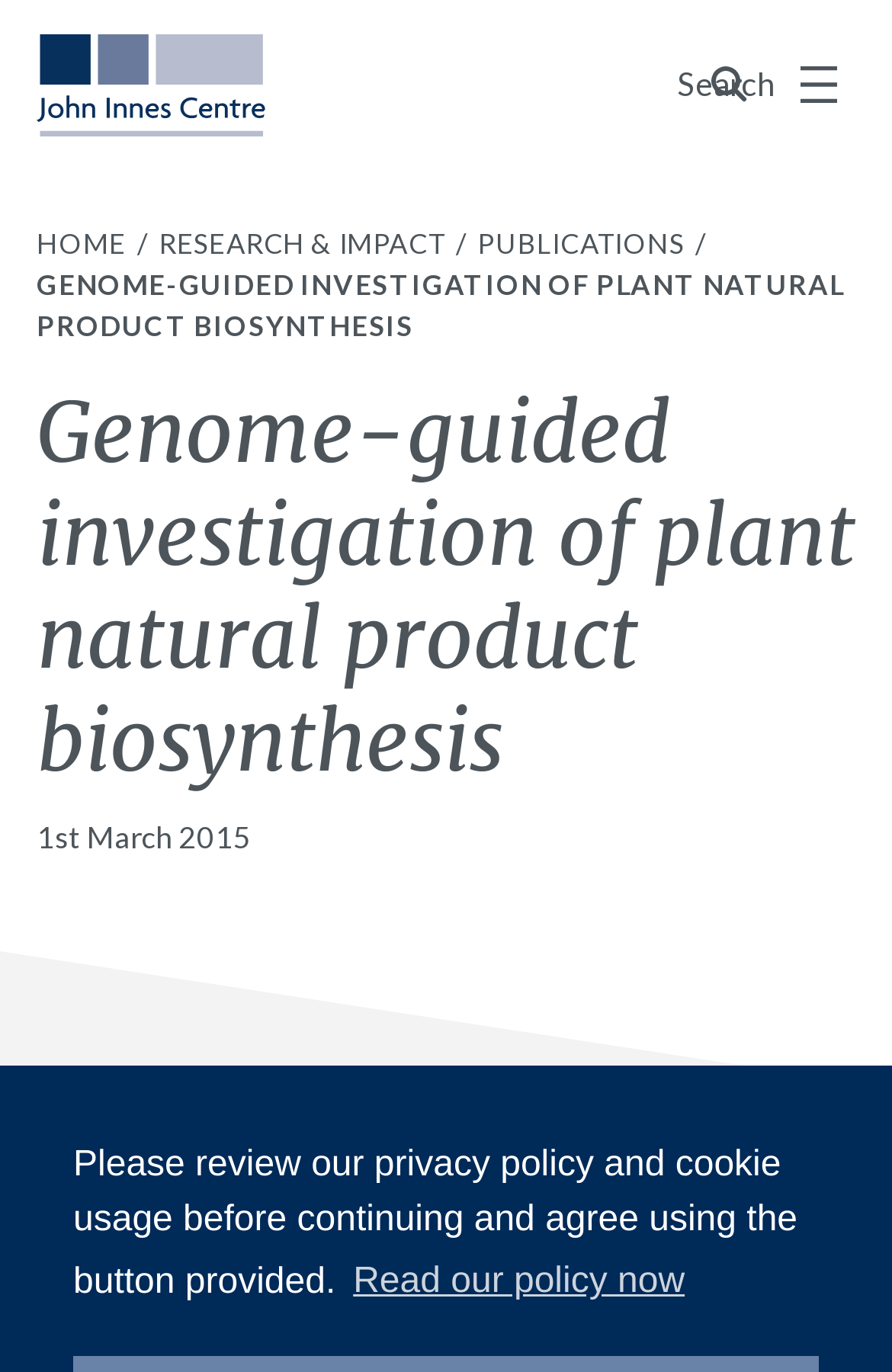Reply to the question with a single word or phrase:
What is the purpose of the button 'learn more about cookies'?

To read the privacy policy